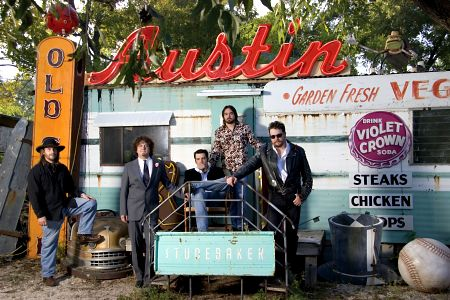Give an in-depth description of the image.

The image features the Texas band Reckless Kelly, standing confidently in front of a vibrant Austin-themed backdrop. The scene captures a quirky mix of classic Americana and rustic charm, highlighted by a vintage neon sign that reads "Austin." The band members are styled in a mix of casual and slightly edgy outfits, reflecting their country music roots and rock influences. They pose on a decorative cart that adds a playful touch to the scene. Surrounding them are various eclectic elements reminiscent of a food truck environment, suggesting a lively atmosphere. This imagery evokes the spirit of Austin, Texas, known for its rich music culture and culinary flair, embodying the essence of the band's identity and their connection to the city.